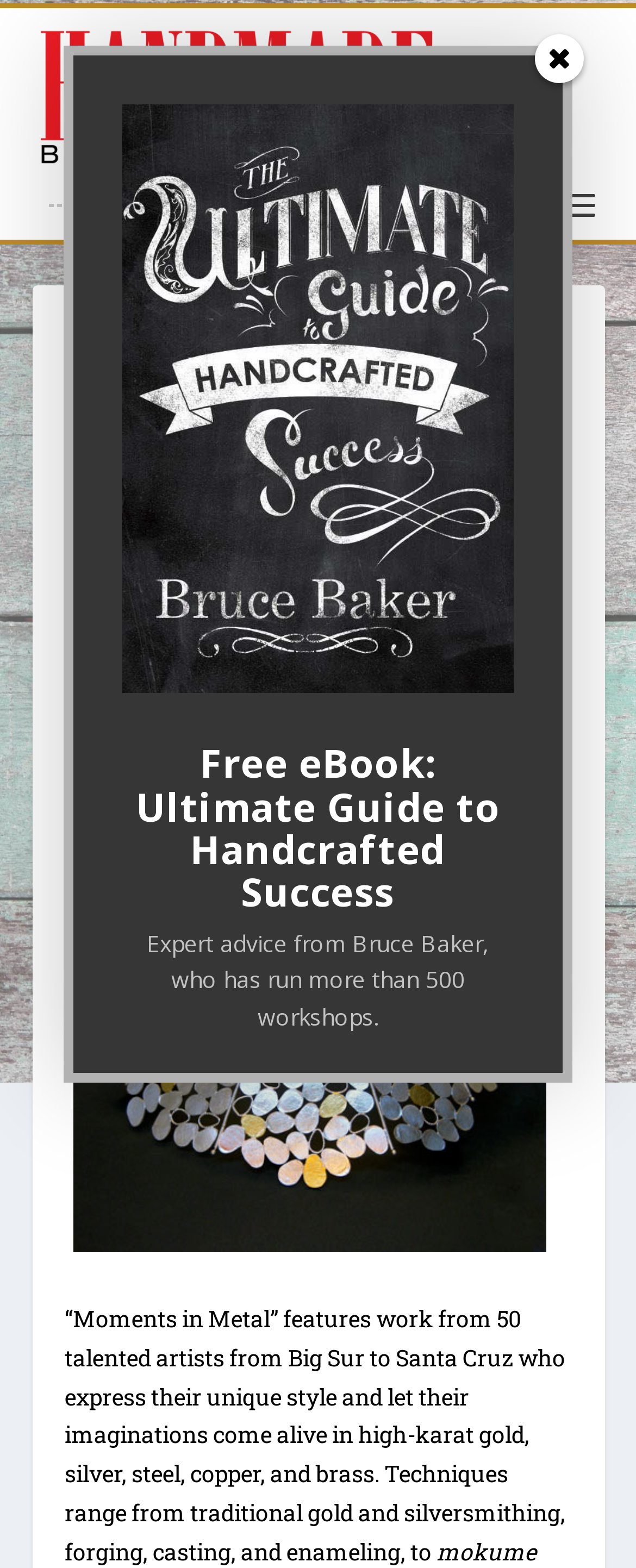Elaborate on the information and visuals displayed on the webpage.

The webpage is an event promotion page for "Moments in Metal", a showcase of recent work from the studio jewelers, metal artists, and sculptors of the Monterey Bay Metal Arts Guild (MBMAG). 

At the top, there is a link to "Handmade Business" accompanied by an image with the same name. Below this, a prominent heading announces the event, "THE MONTEREY BAY METAL ARTS GUILD AND THE PACIFIC GROVE ART CENTER PRESENT MOMENTS IN METAL". 

To the right of the heading, there is a section with a "Posted by" label, followed by a link to "Handmade Business" and another link to "Industry News". 

Below the heading, there is a paragraph of text describing the event, which will be on display from October 26 through December 14, 2012, at the Pacific Grove Art Center. 

Adjacent to this text, there is an image of a necklace, "Nancy-Finley--Pomegrnate-Love-Necklace". 

Further down, there is a block of text describing the event in more detail, mentioning the 50 talented artists and their unique styles, as well as the various techniques used in their work. 

On the right side of the page, there is a section promoting a free eBook, "Ultimate Guide to Handcrafted Success", with a heading and a brief description of the expert advice it contains. Below this, there is a heading "CLICK HERE TO DOWNLOAD" with a link to download the eBook.